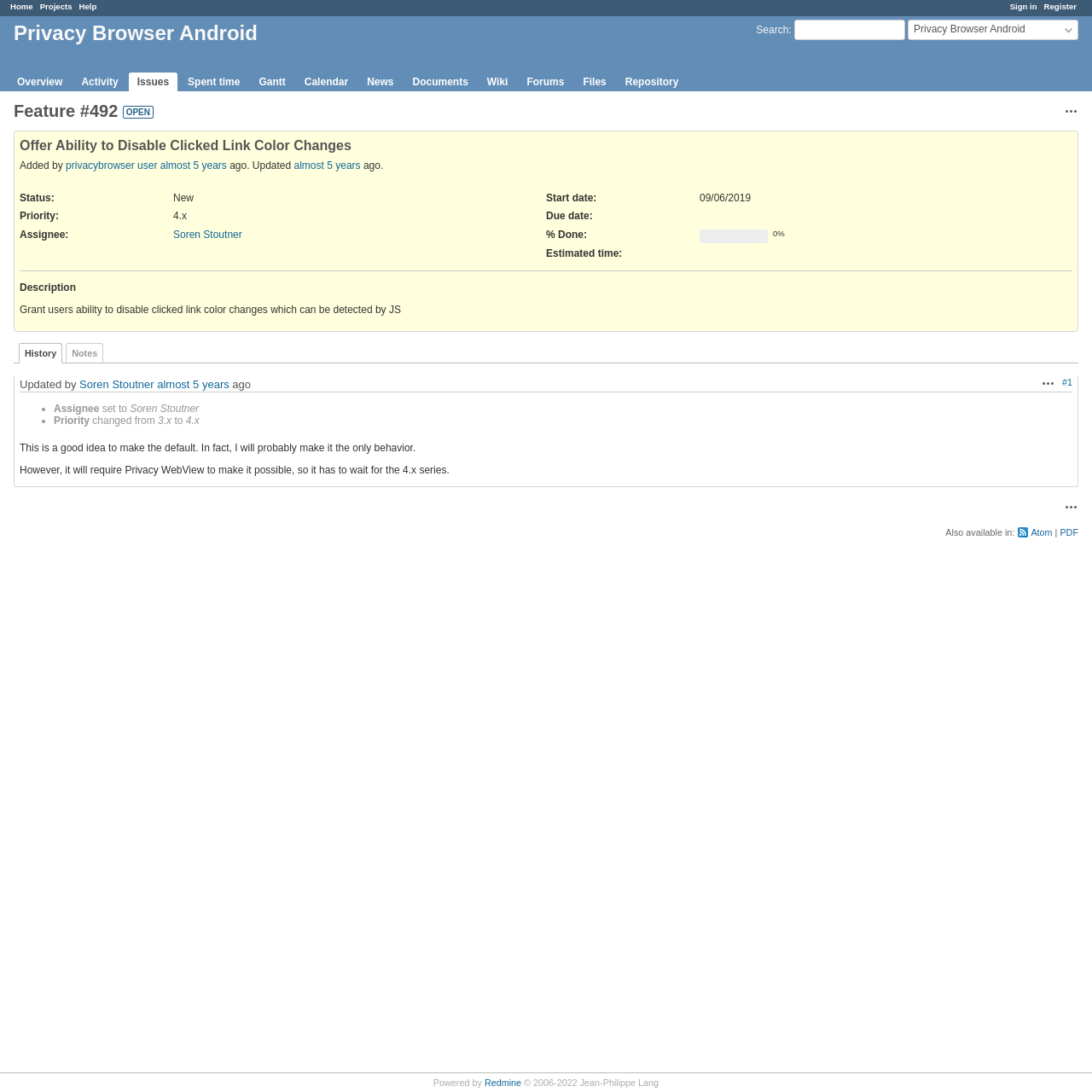Who is the assignee of the feature?
Please answer using one word or phrase, based on the screenshot.

Soren Stoutner